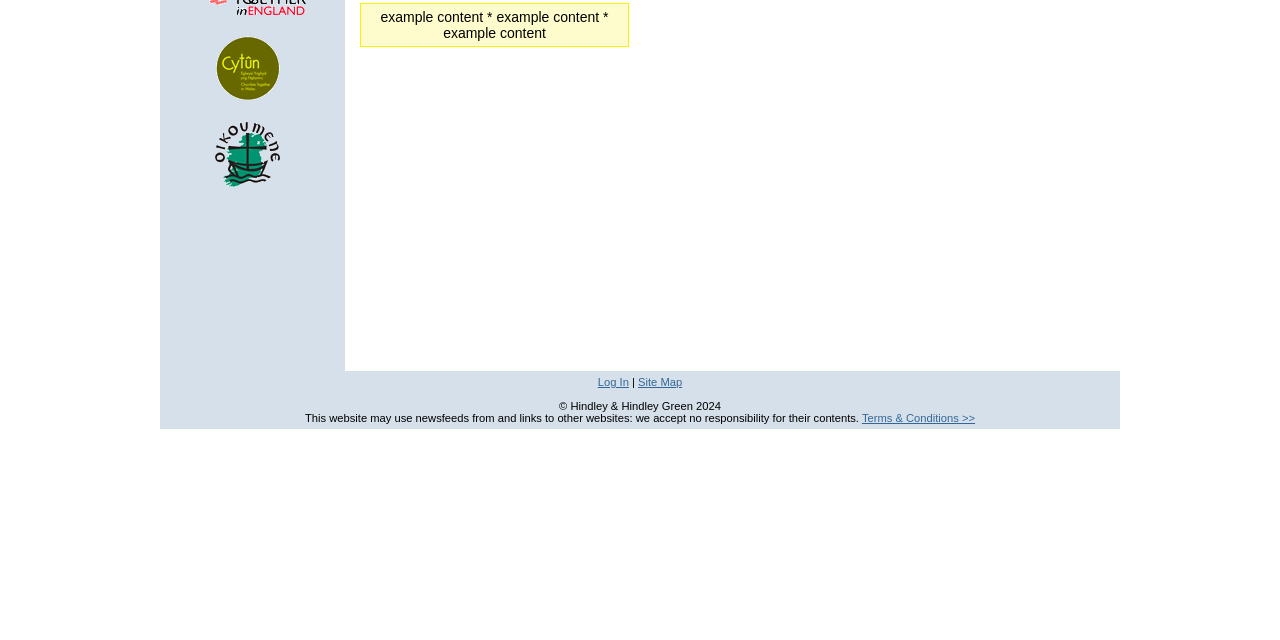Using the description: "alt="CTE logo"", determine the UI element's bounding box coordinates. Ensure the coordinates are in the format of four float numbers between 0 and 1, i.e., [left, top, right, bottom].

[0.146, 0.006, 0.24, 0.031]